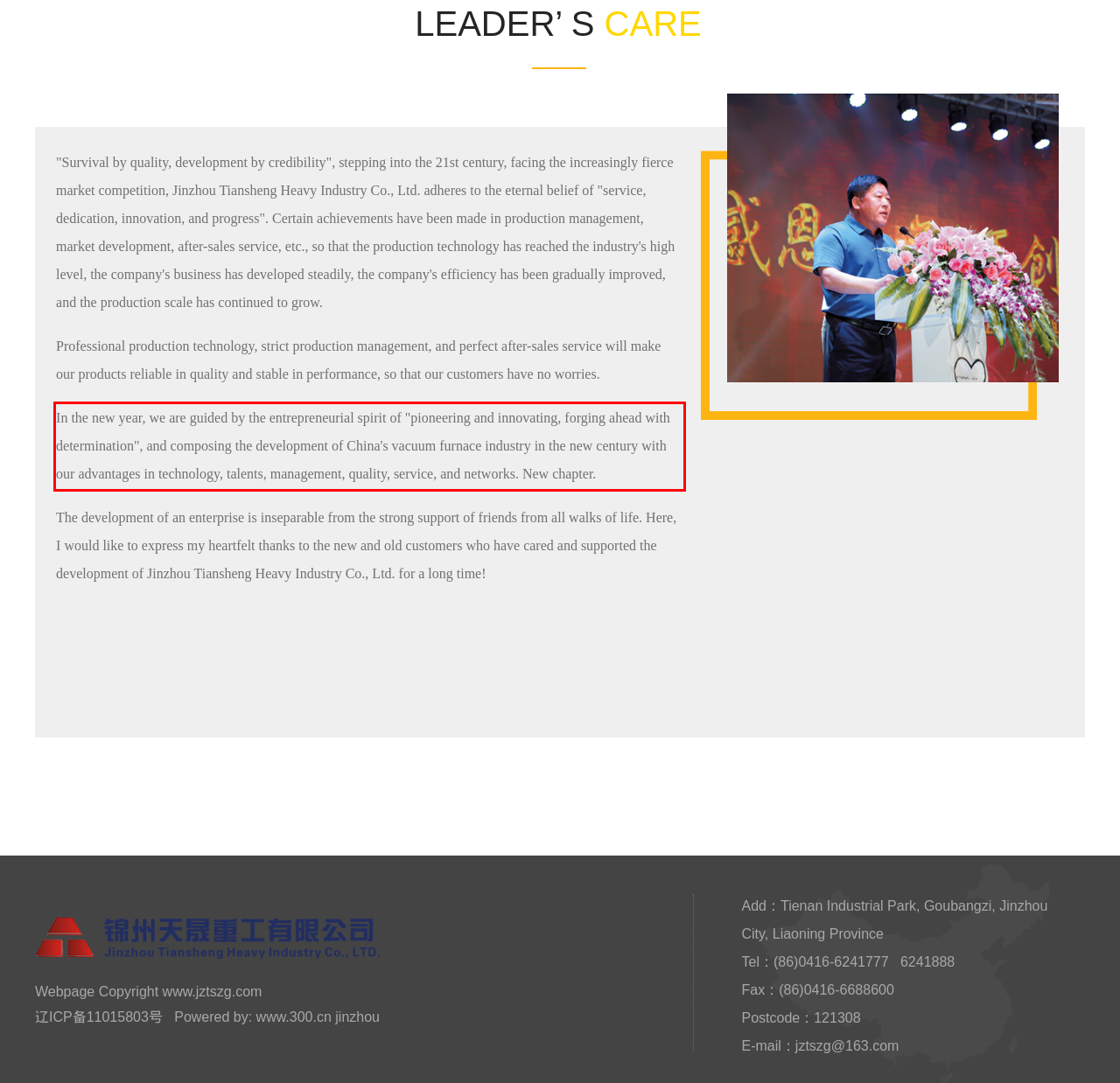You are given a screenshot of a webpage with a UI element highlighted by a red bounding box. Please perform OCR on the text content within this red bounding box.

In the new year, we are guided by the entrepreneurial spirit of "pioneering and innovating, forging ahead with determination", and composing the development of China's vacuum furnace industry in the new century with our advantages in technology, talents, management, quality, service, and networks. New chapter.